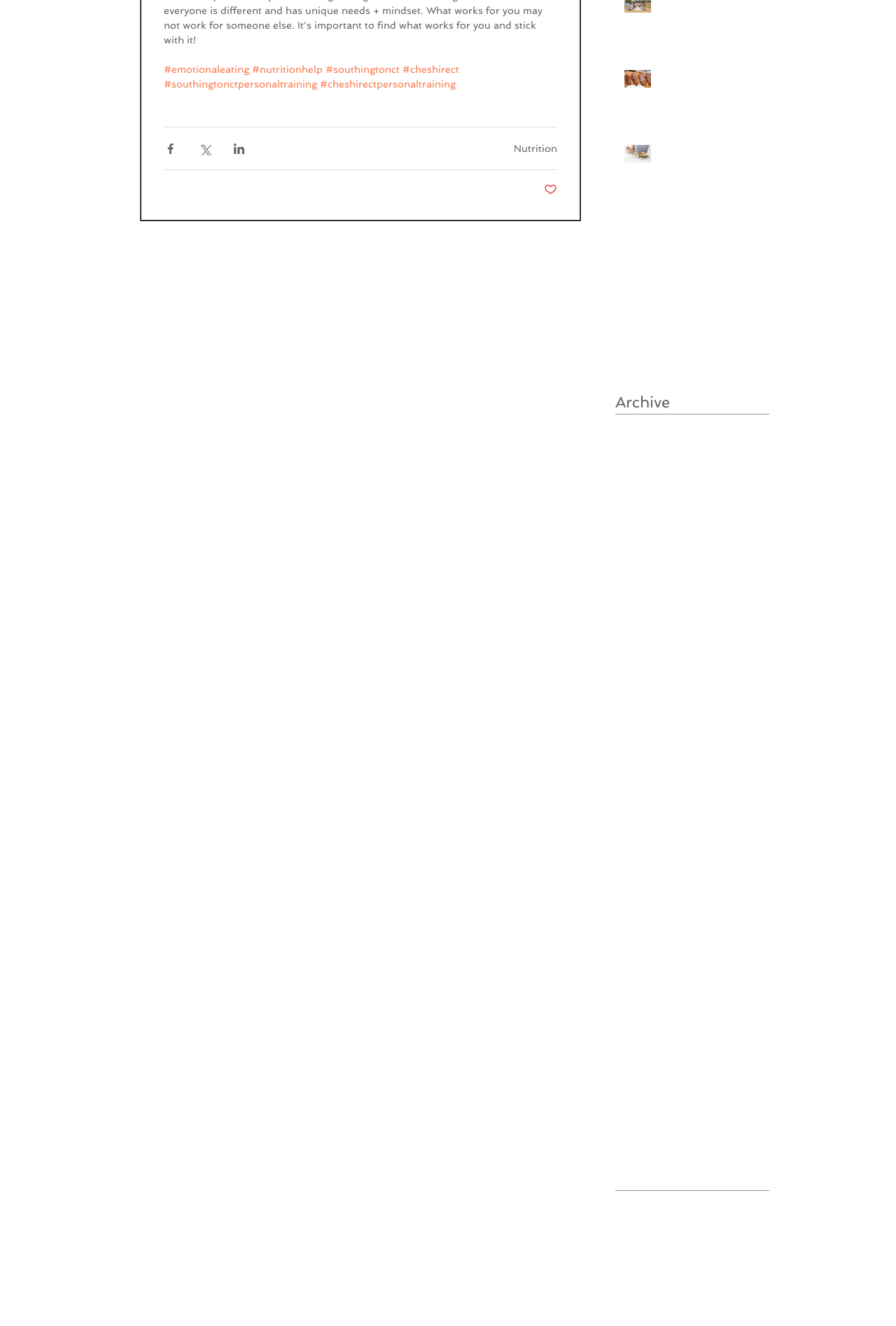What is the location mentioned in the link 'southingtonctpersonaltraining'?
Using the image as a reference, answer with just one word or a short phrase.

Southington CT